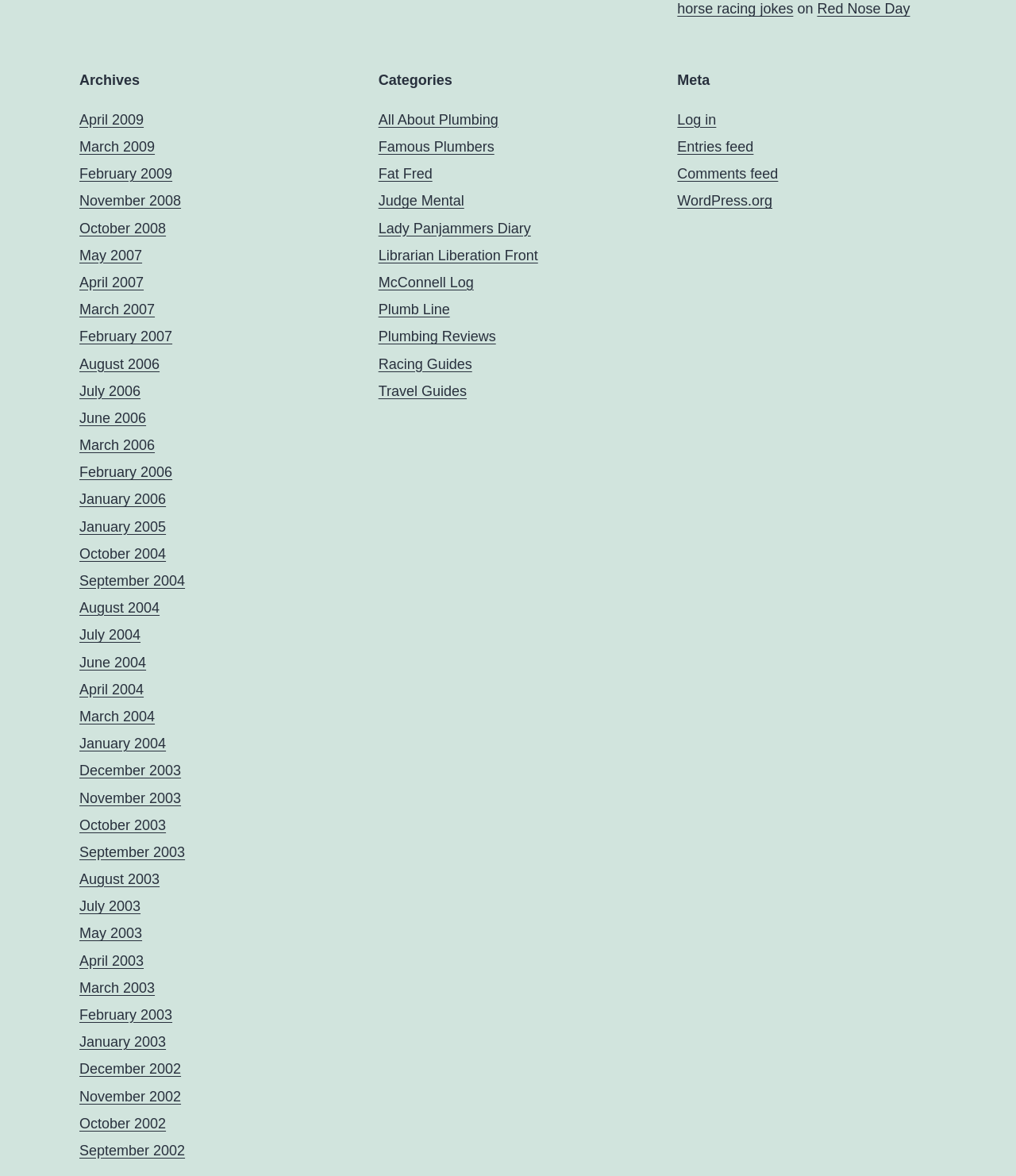How many months are listed under 'Archives'?
Based on the visual details in the image, please answer the question thoroughly.

I counted the number of links under the navigation 'Archives' and found 28 links, each representing a month from January 2002 to April 2009.